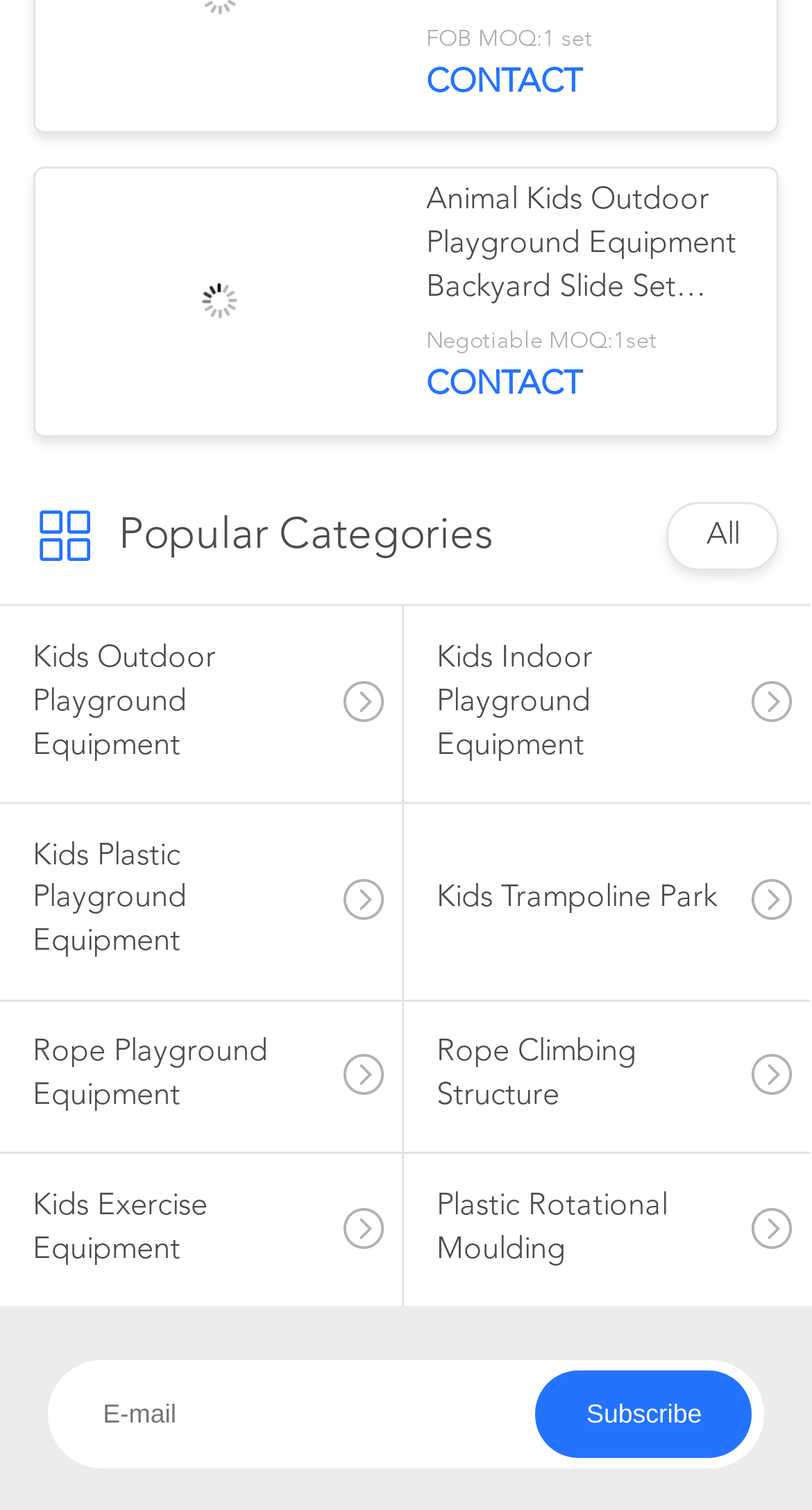Pinpoint the bounding box coordinates of the clickable element to carry out the following instruction: "Subscribe to the newsletter."

[0.66, 0.908, 0.927, 0.965]